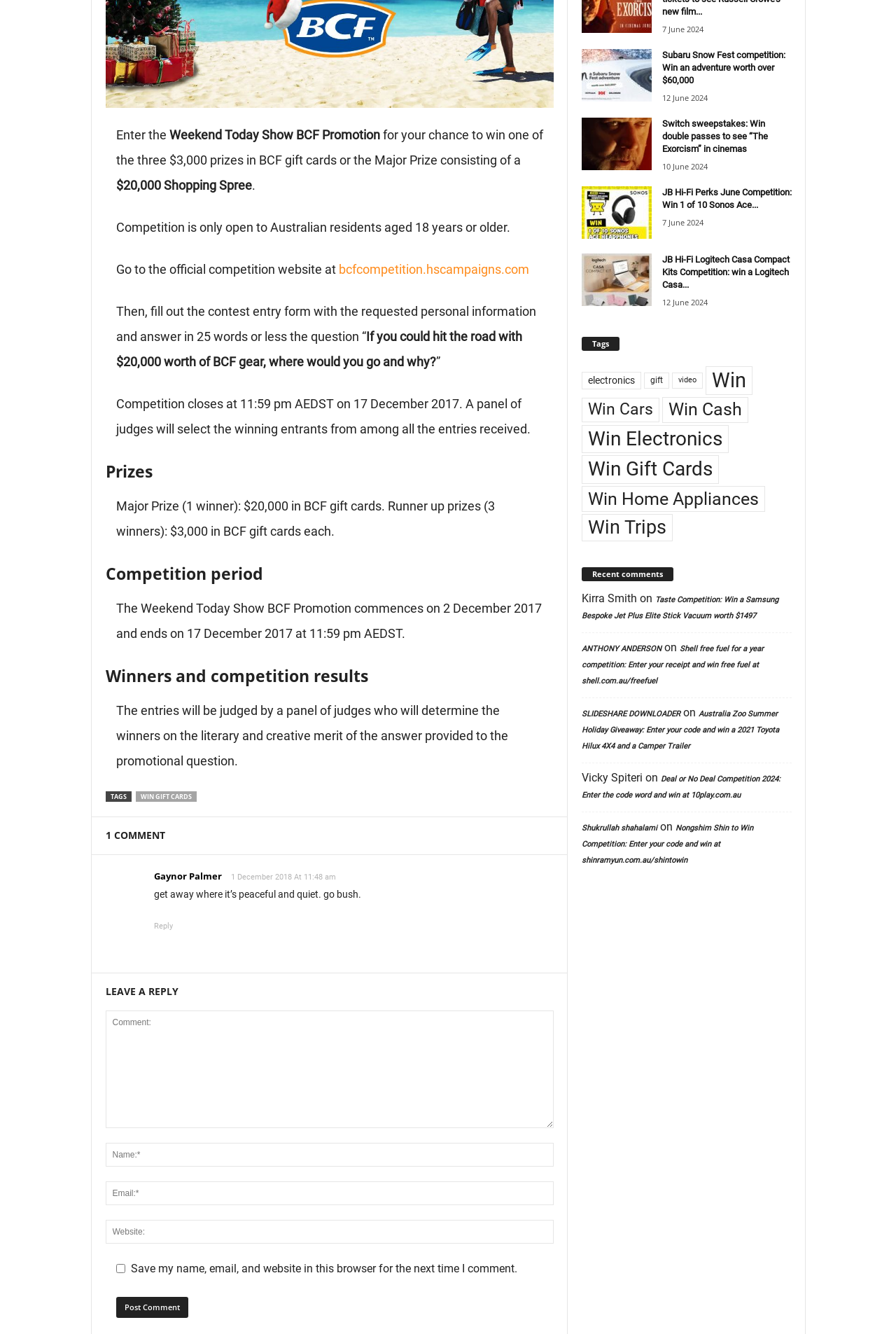Please find the bounding box coordinates in the format (top-left x, top-left y, bottom-right x, bottom-right y) for the given element description. Ensure the coordinates are floating point numbers between 0 and 1. Description: Win Cash

[0.739, 0.298, 0.835, 0.317]